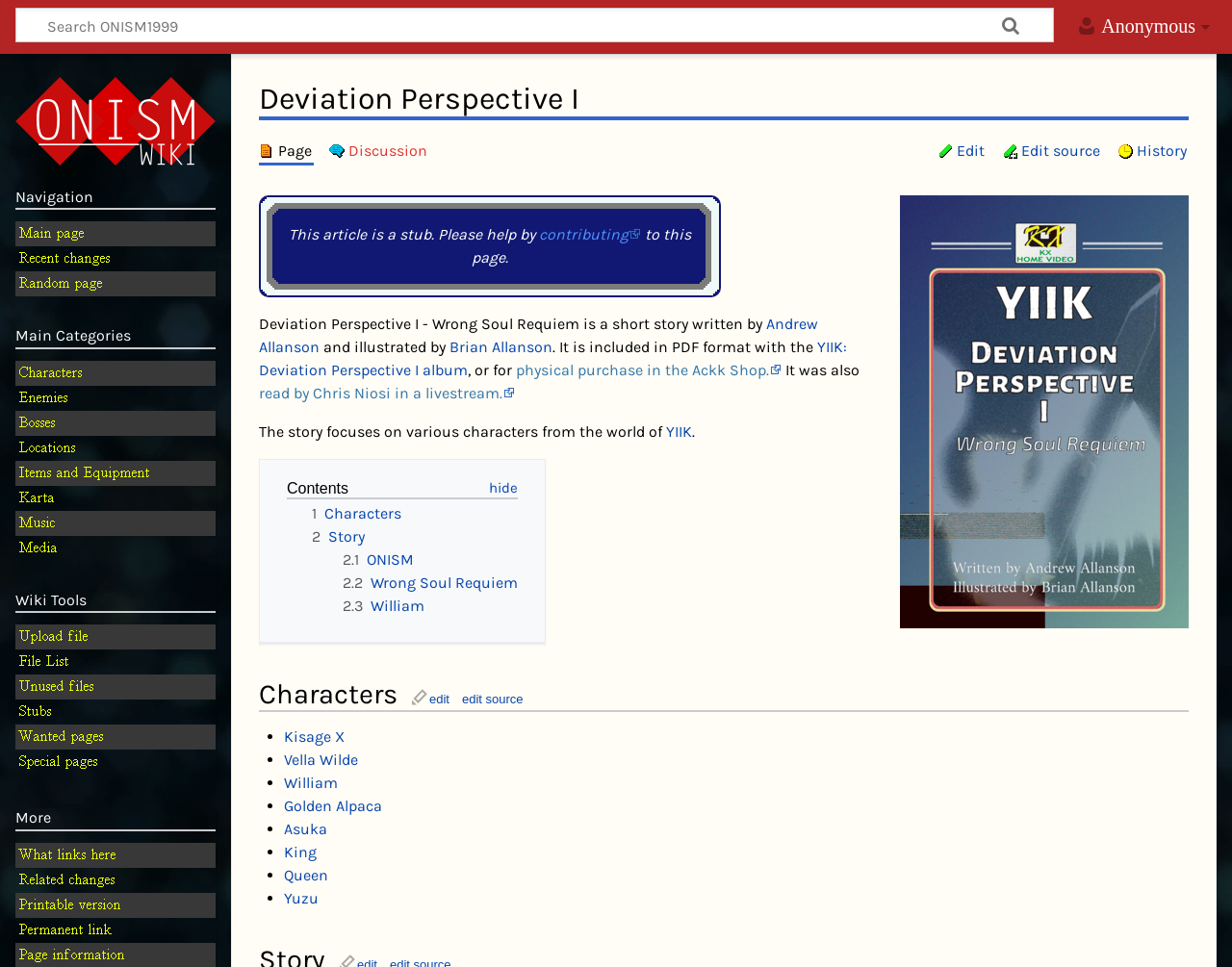Identify the bounding box coordinates of the region I need to click to complete this instruction: "Search for something".

[0.013, 0.009, 0.855, 0.042]